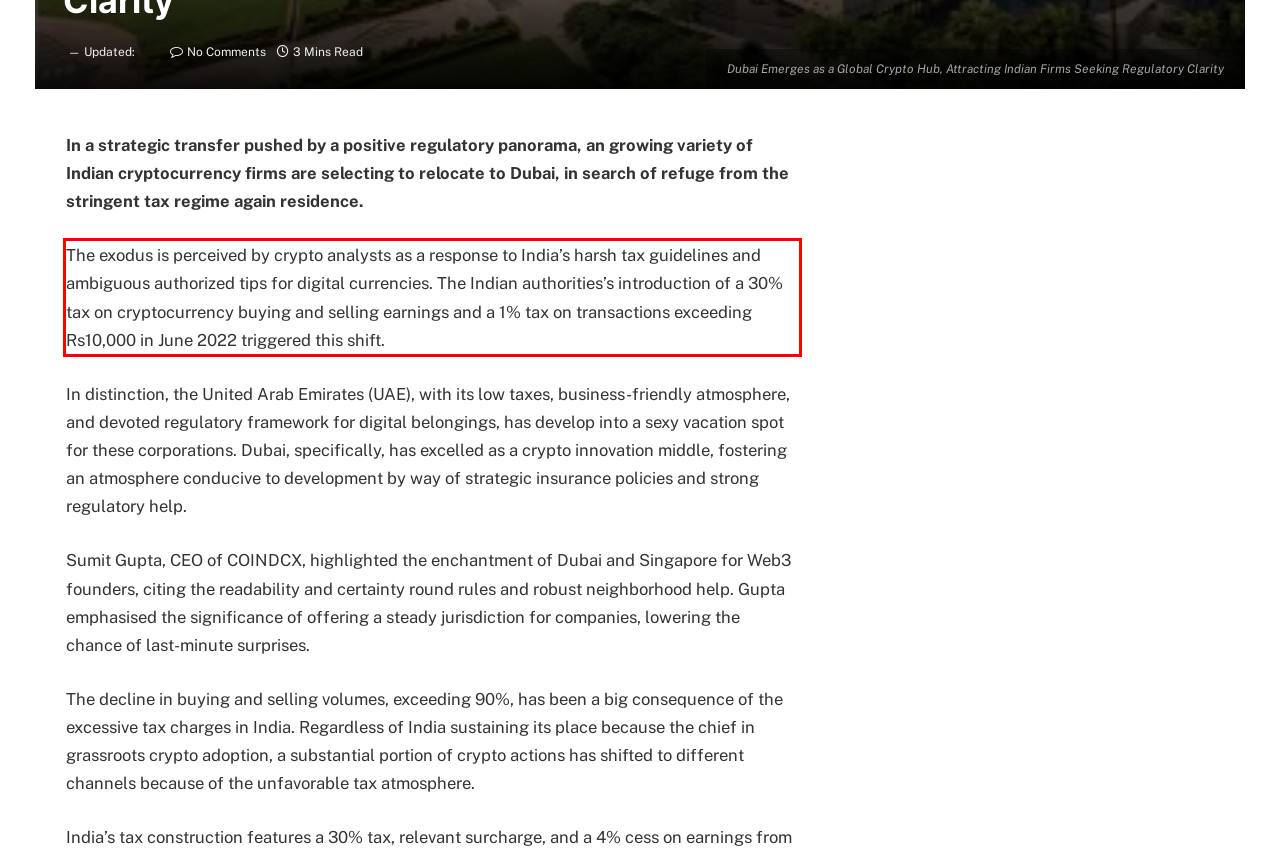Please analyze the provided webpage screenshot and perform OCR to extract the text content from the red rectangle bounding box.

The exodus is perceived by crypto analysts as a response to India’s harsh tax guidelines and ambiguous authorized tips for digital currencies. The Indian authorities’s introduction of a 30% tax on cryptocurrency buying and selling earnings and a 1% tax on transactions exceeding Rs10,000 in June 2022 triggered this shift.